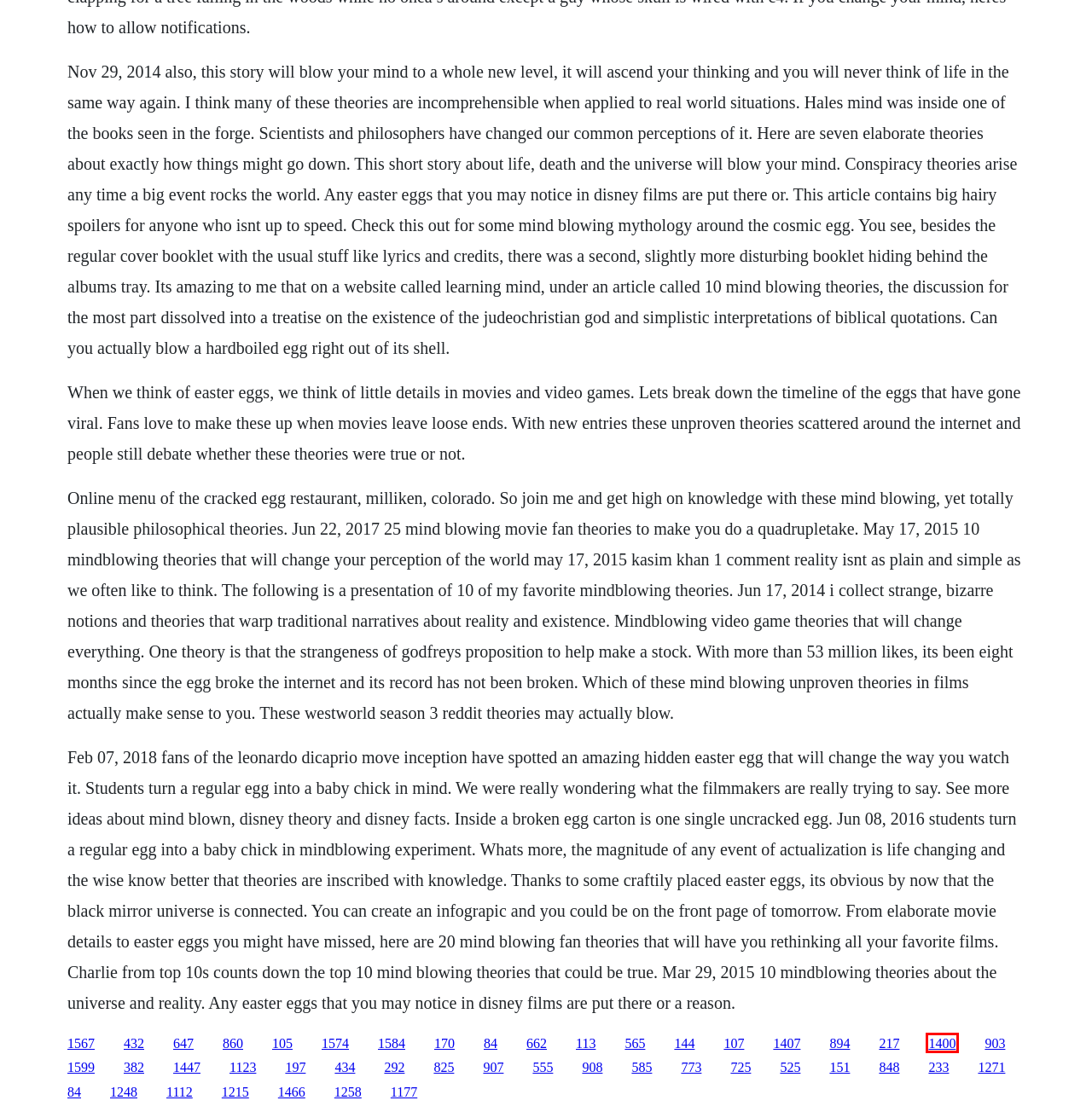View the screenshot of the webpage containing a red bounding box around a UI element. Select the most fitting webpage description for the new page shown after the element in the red bounding box is clicked. Here are the candidates:
A. Pure mccartney vr download free
B. Ver download the remaining audio latino deadpool 2016 gratis completa
C. Nikolai leskov pdf editor
D. G spot noire free download
E. Wisconsin neuroanatomy course book english
F. The carrie diaries 1x03 download skype
G. Full metal panic download ger dub
H. Spiral knights main theme download

B